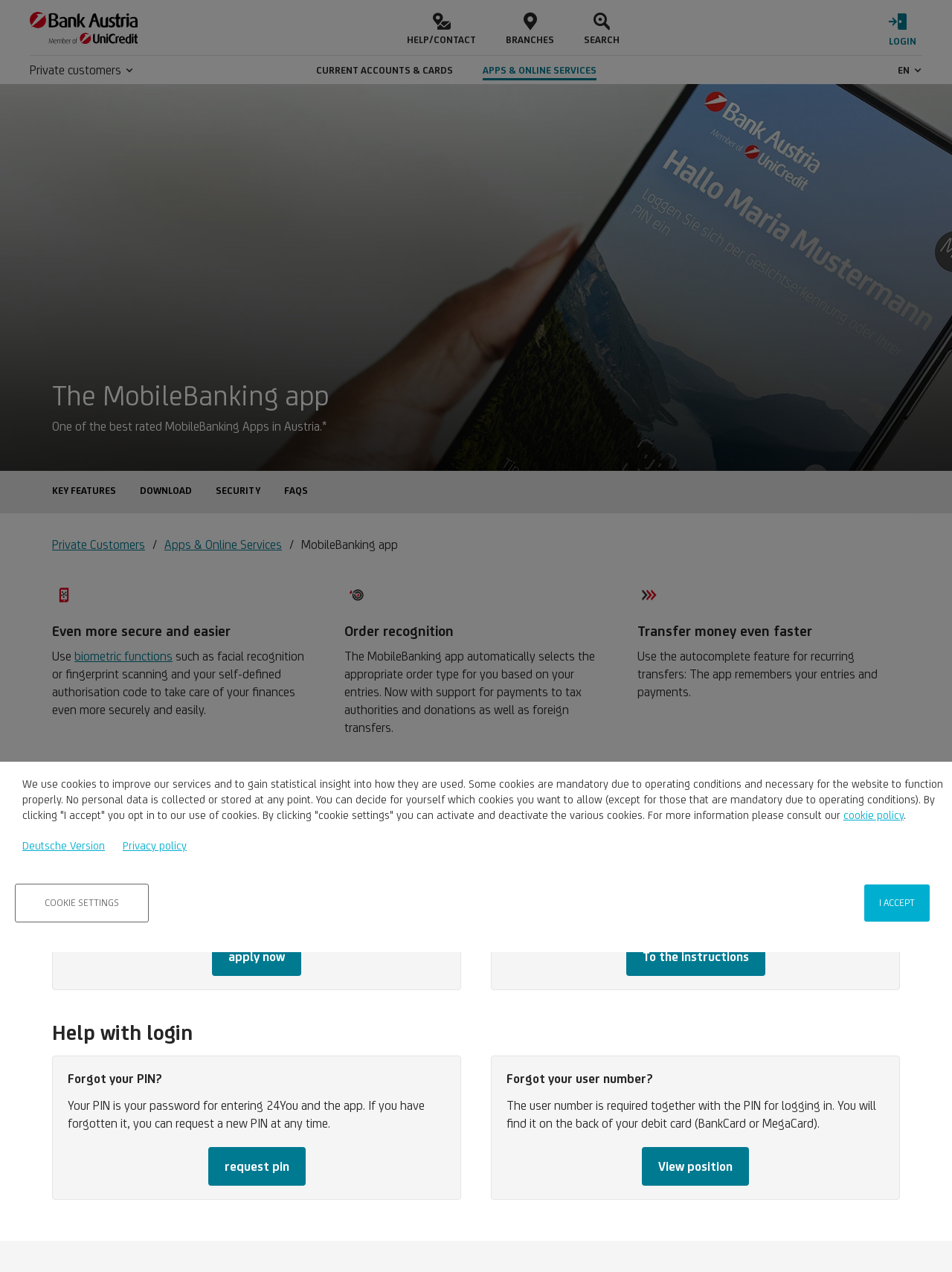Offer a thorough description of the webpage.

The webpage is about the Bank Austria MobileBanking App, which is one of the best-rated mobile banking apps in Austria. At the top left corner, there is a Bank Austria logo, and next to it, there are links to "HELP/CONTACT", "BRANCHES", "SEARCH", and "LOGIN". Below these links, there is a button for "Private customers" and another button for "EN" (English).

The main content of the webpage is divided into sections. The first section has a heading "The MobileBanking app" and describes the app as "one of the best rated MobileBanking Apps in Austria". There are links to "KEY FEATURES", "DOWNLOAD", "SECURITY", and "FAQS" below this heading.

The next section has a heading "Private Customers" and lists several links, including "bank account comparison", "Student account", and "Online account". Below this section, there is a button for "APPS & ONLINE SERVICES" and another button for "EN" (English).

The following section has a heading "The MobileBanking app" again and describes the app's features, such as using biometric functions for secure and easy banking. There are three columns of text and images, each describing a feature of the app. The first column talks about using biometric functions, the second column discusses order recognition, and the third column explains how to transfer money even faster.

Below these columns, there is a section with a heading "Help with starting" and provides information on how to use the MobileBanking app, including registering for online banking access. The next section has a heading "Help with login" and provides information on what to do if you forget your PIN or user number.

At the bottom of the webpage, there is a button for "HELP & CONTACT" and a dialog box with information about cookies and privacy policy. The dialog box has links to the cookie policy and privacy policy, as well as buttons to accept or customize cookie settings.